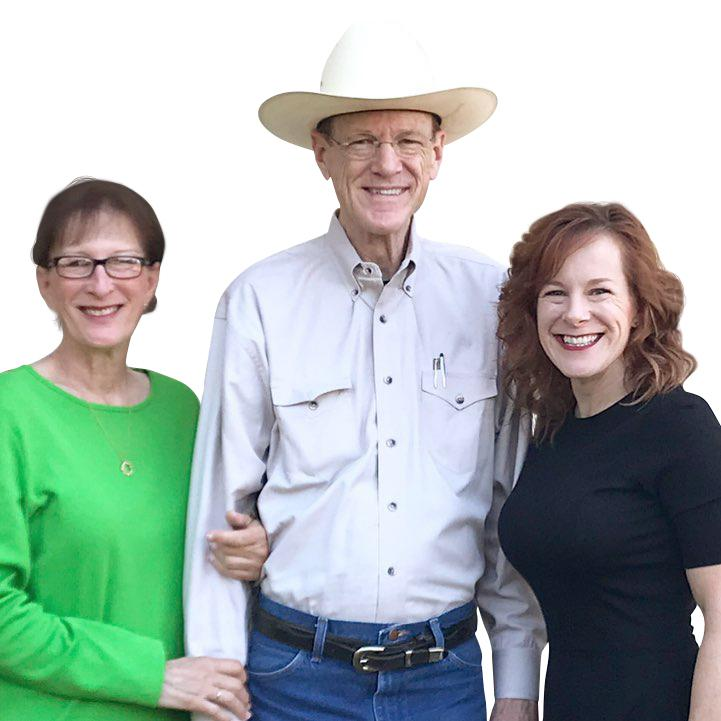Explain all the elements you observe in the image.

This image features a joyful family portrait showcasing three individuals standing close together. On the left, a woman wearing a vibrant green blouse and glasses smiles warmly. The central figure, a man dressed in a light-colored button-up shirt and a wide-brimmed cowboy hat, exudes a friendly demeanor. He stands with an arm around the shoulder of the woman beside him. The third individual, a woman on the right, is dressed in a black shirt and has styled red hair, contributing to the welcoming atmosphere of the photo. The backdrop is neutral, allowing the warmth and connection among the family members to take center stage. Above them, a touching caption reads, "We will miss all of you! Stay healthy and safe," indicating a heartfelt message accompanying the image.